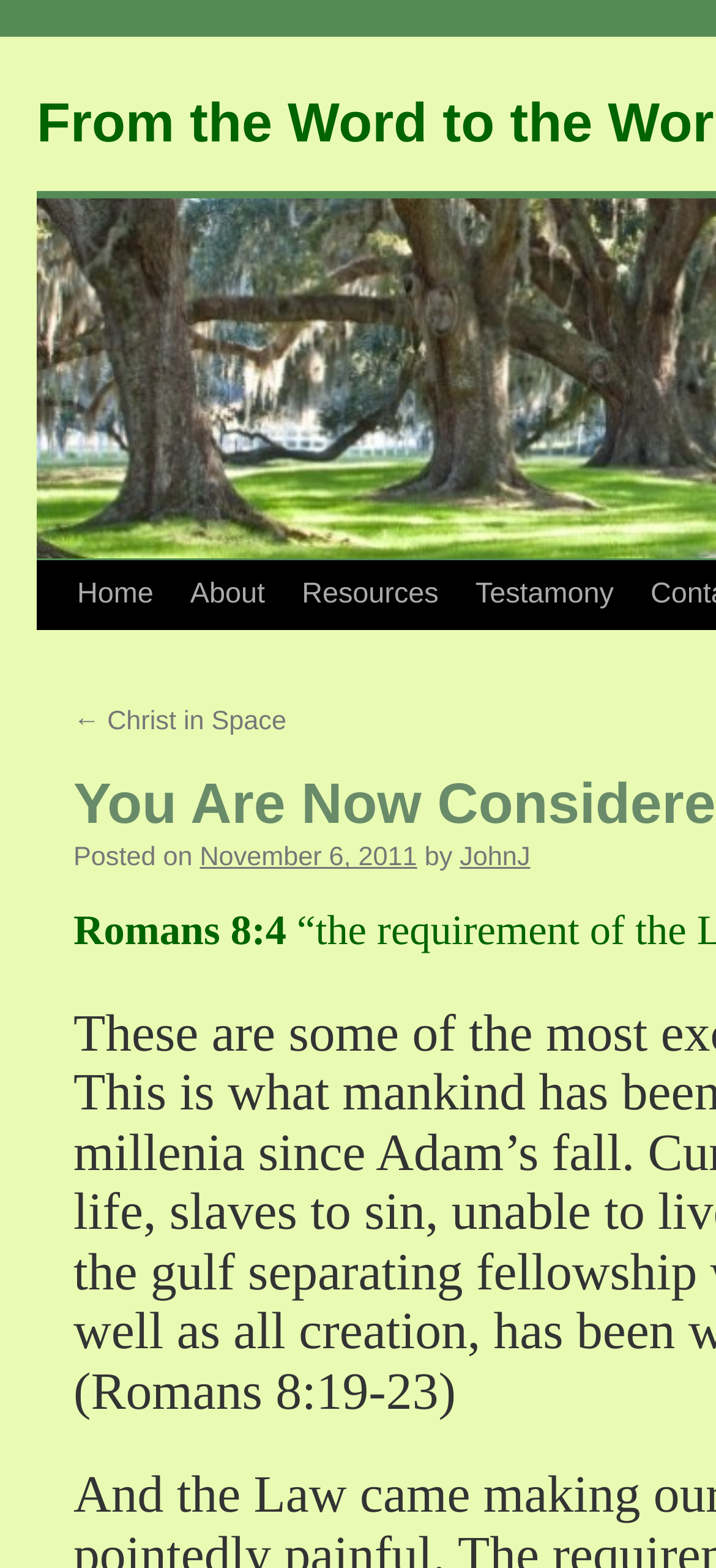Using the description "← Christ in Space", locate and provide the bounding box of the UI element.

[0.103, 0.496, 0.4, 0.514]